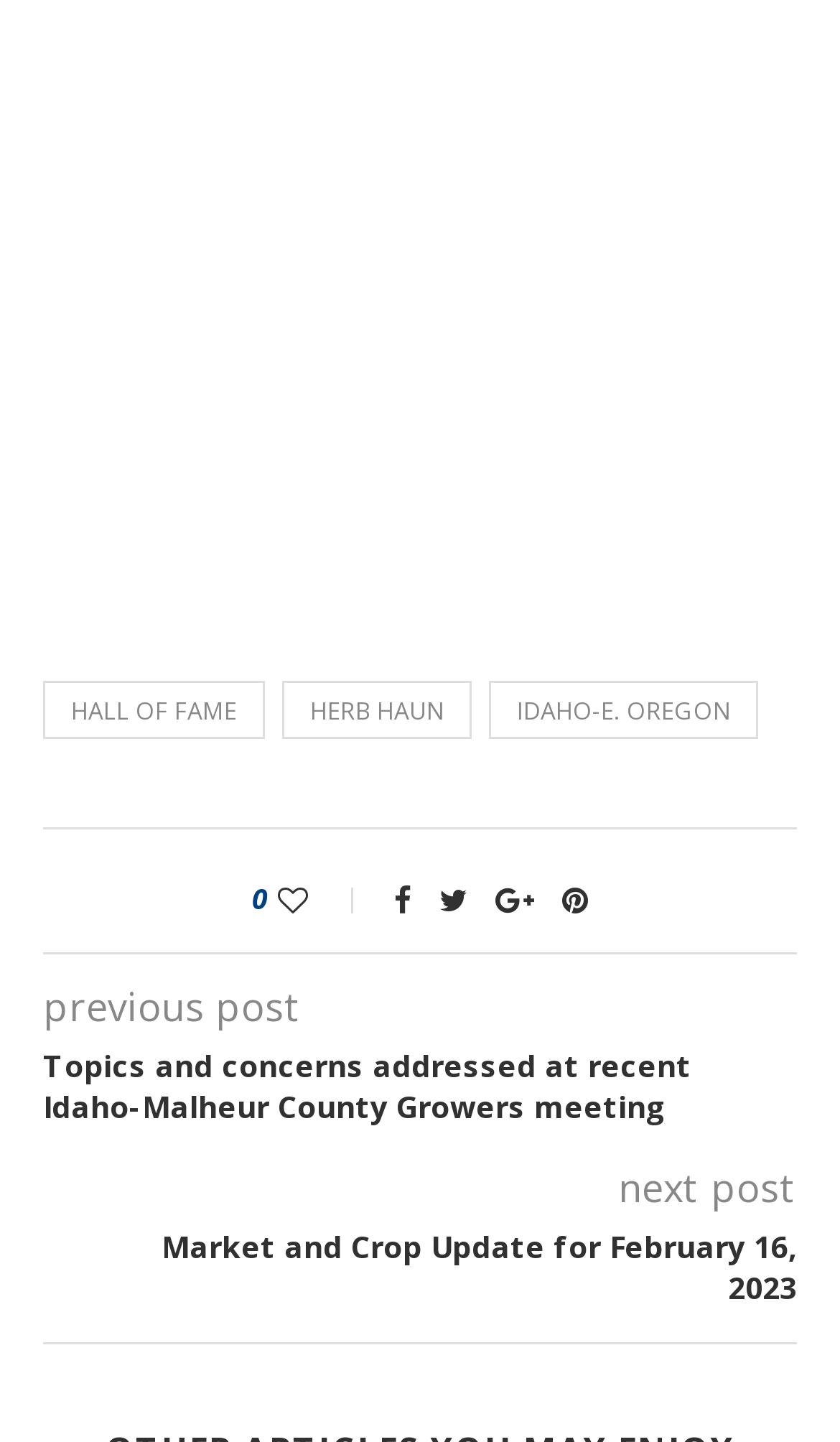What is the text of the heading in the second LayoutTable?
Use the information from the screenshot to give a comprehensive response to the question.

In the second LayoutTable, I found a heading element with the text 'Topics and concerns addressed at recent Idaho-Malheur County Growers meeting' at coordinates [0.051, 0.724, 0.949, 0.782].